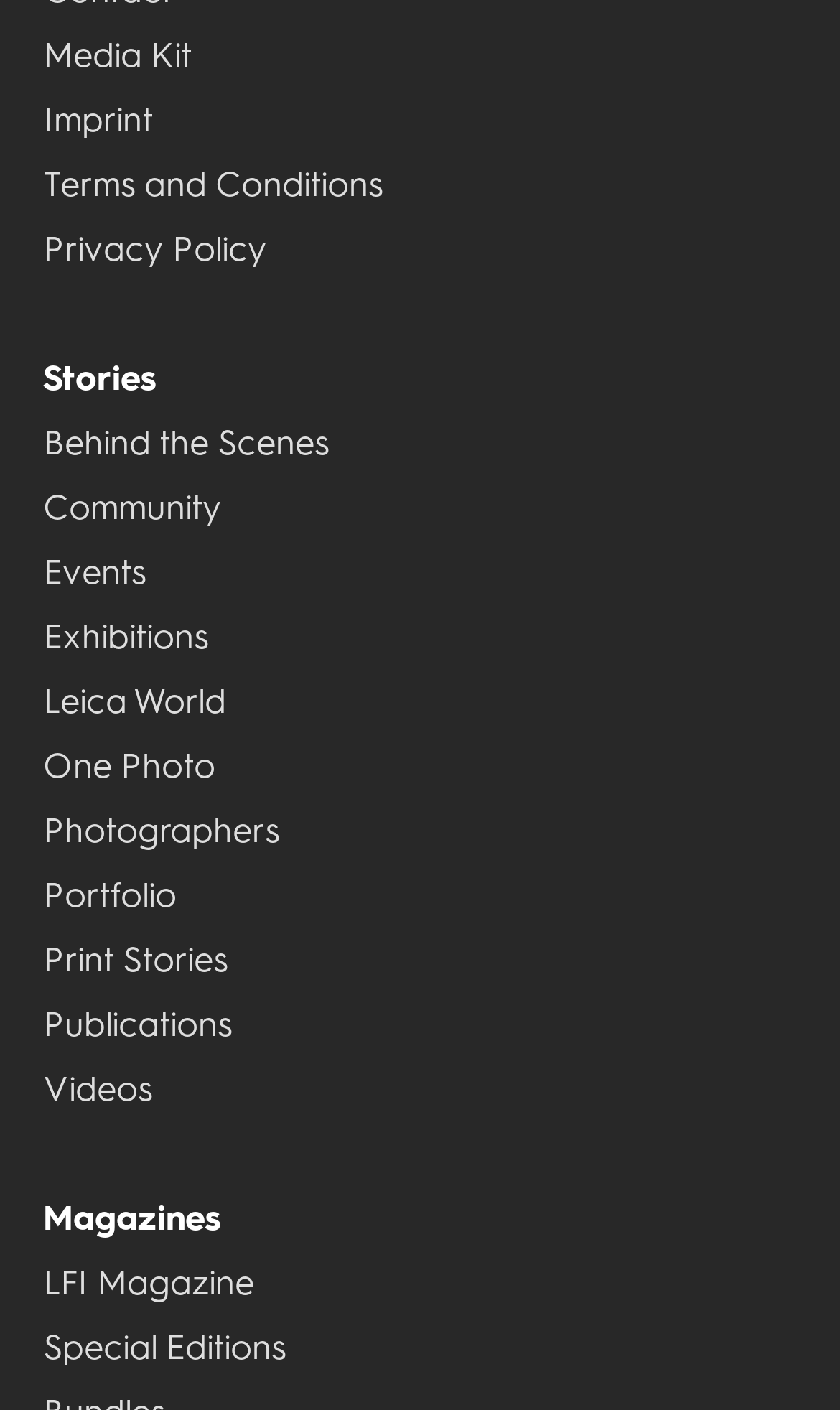Provide a one-word or brief phrase answer to the question:
What is the first link on the webpage?

Media Kit